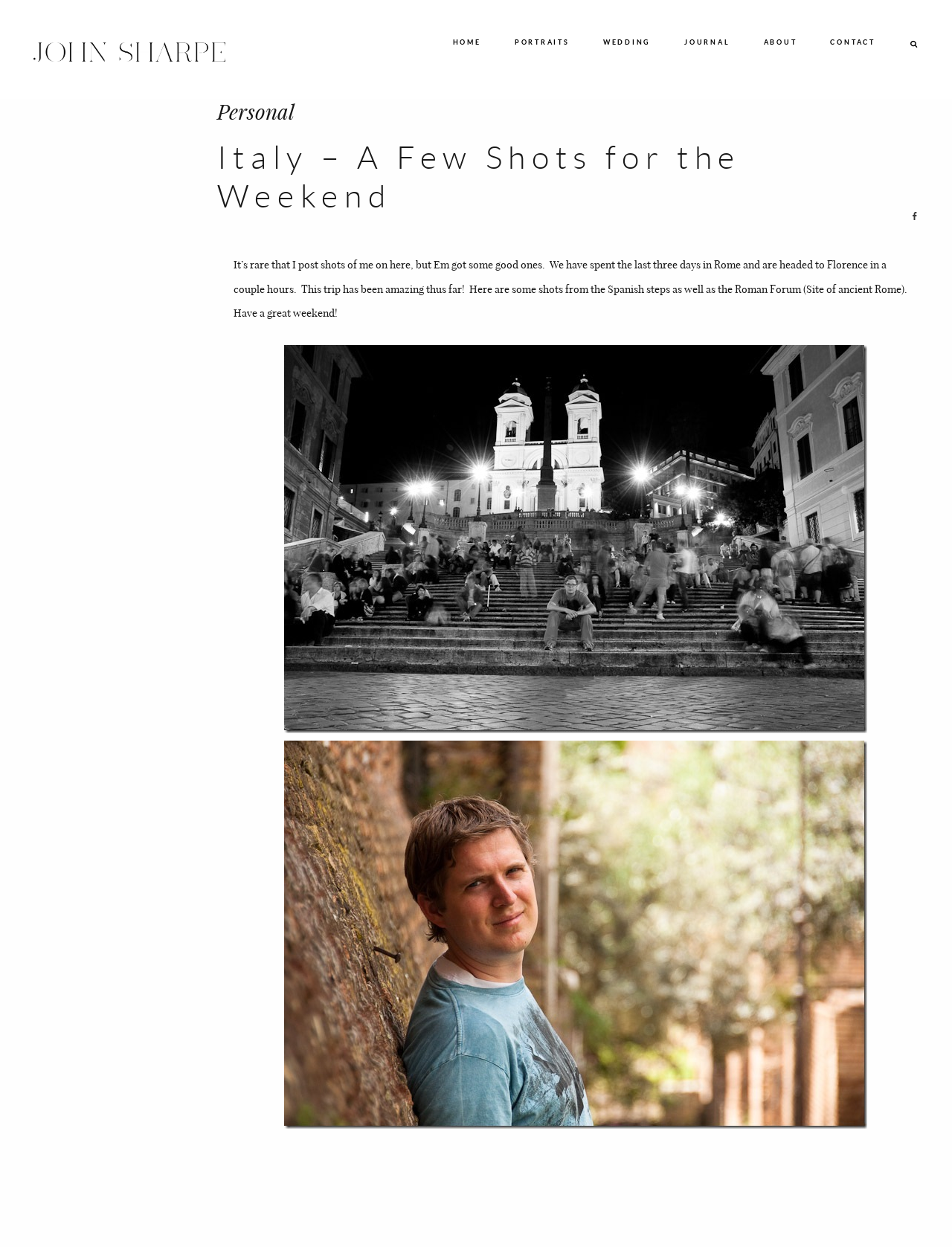Determine the bounding box coordinates for the element that should be clicked to follow this instruction: "click on the HOME link". The coordinates should be given as four float numbers between 0 and 1, in the format [left, top, right, bottom].

[0.483, 0.089, 0.517, 0.097]